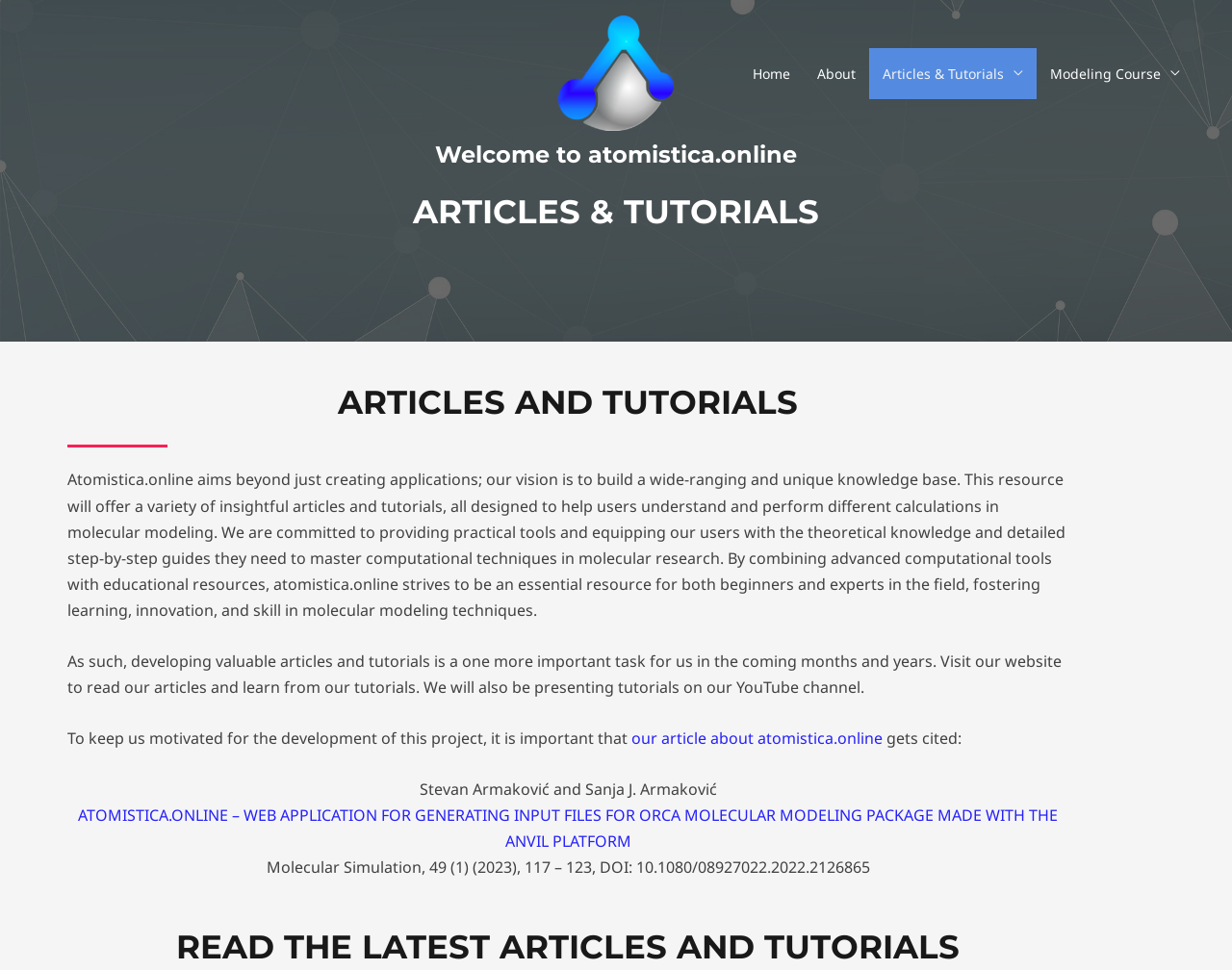Please give a short response to the question using one word or a phrase:
What is the name of the website?

atomistica.online